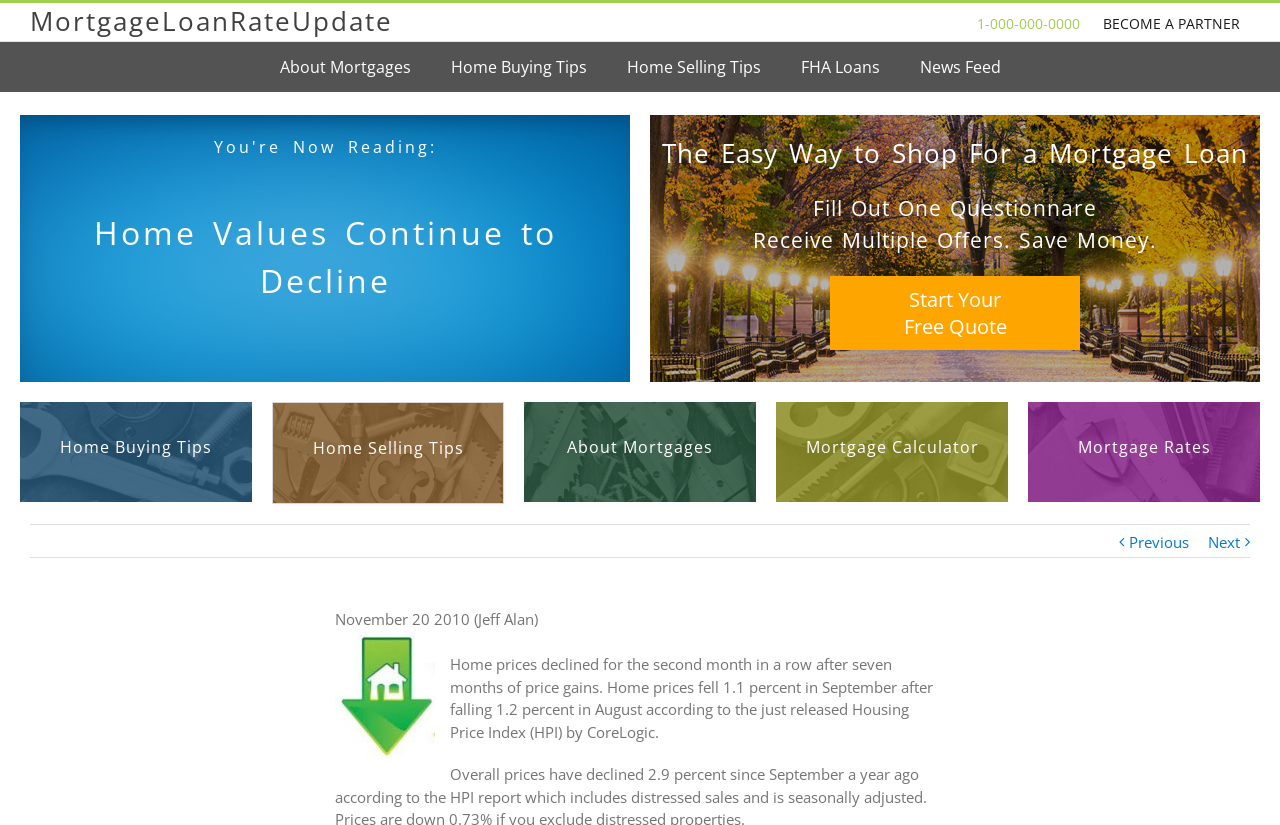Please determine the bounding box coordinates of the element to click on in order to accomplish the following task: "Click on the 'BECOME A PARTNER' link". Ensure the coordinates are four float numbers ranging from 0 to 1, i.e., [left, top, right, bottom].

[0.862, 0.02, 0.977, 0.04]